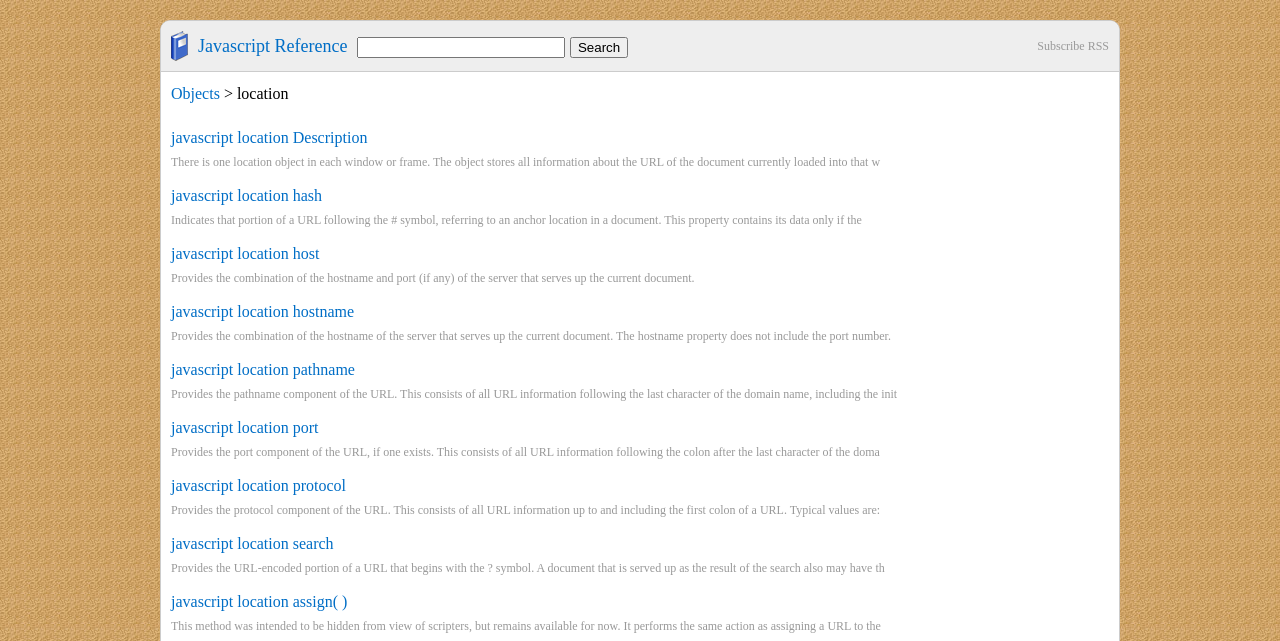What is the text on the top-left link?
Please provide a single word or phrase based on the screenshot.

Javascript Reference